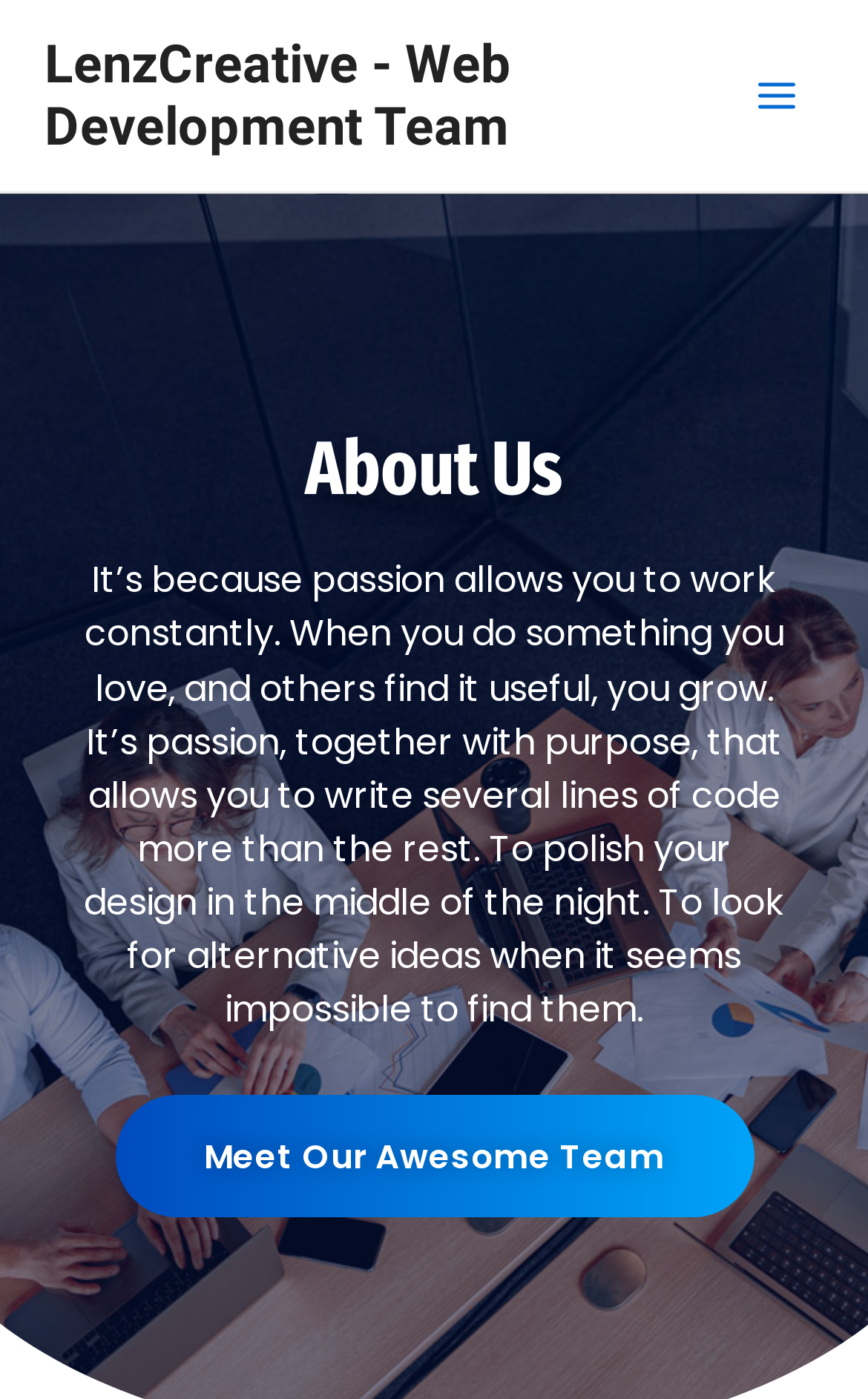Please provide the bounding box coordinates for the UI element as described: "Meet Our Awesome Team". The coordinates must be four floats between 0 and 1, represented as [left, top, right, bottom].

[0.132, 0.782, 0.868, 0.869]